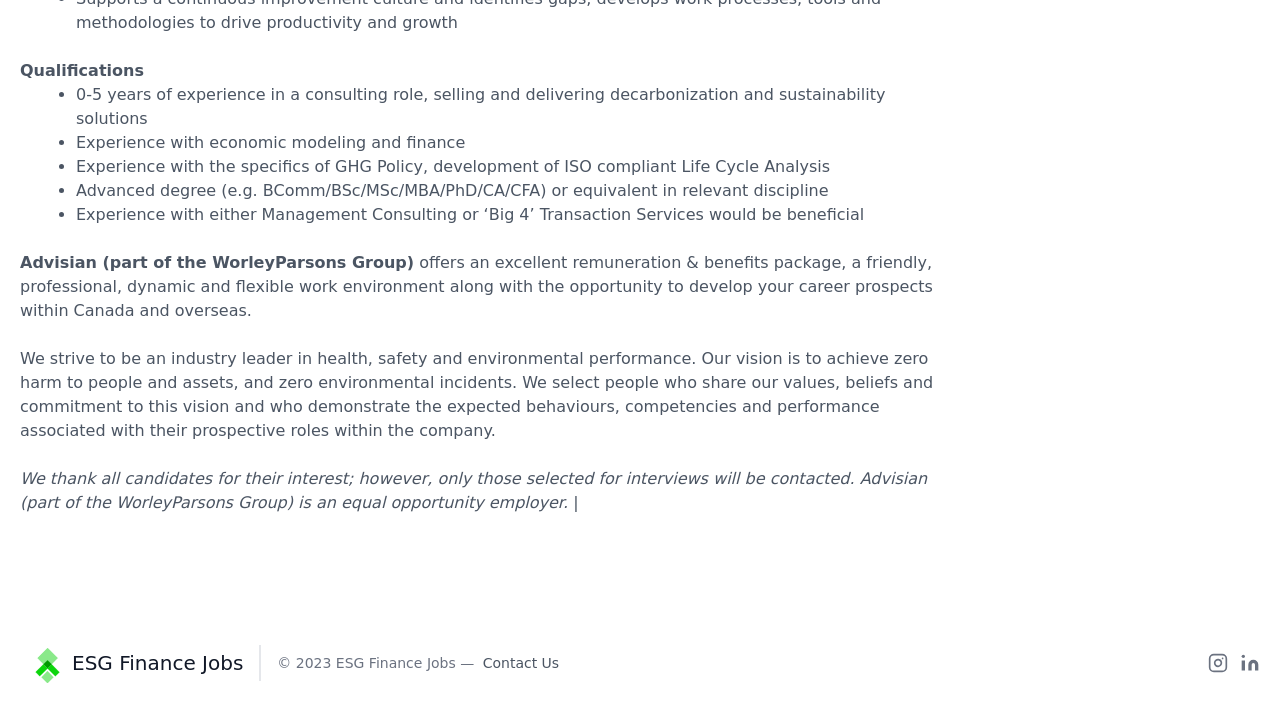What is the experience required for the job? Based on the image, give a response in one word or a short phrase.

0-5 years